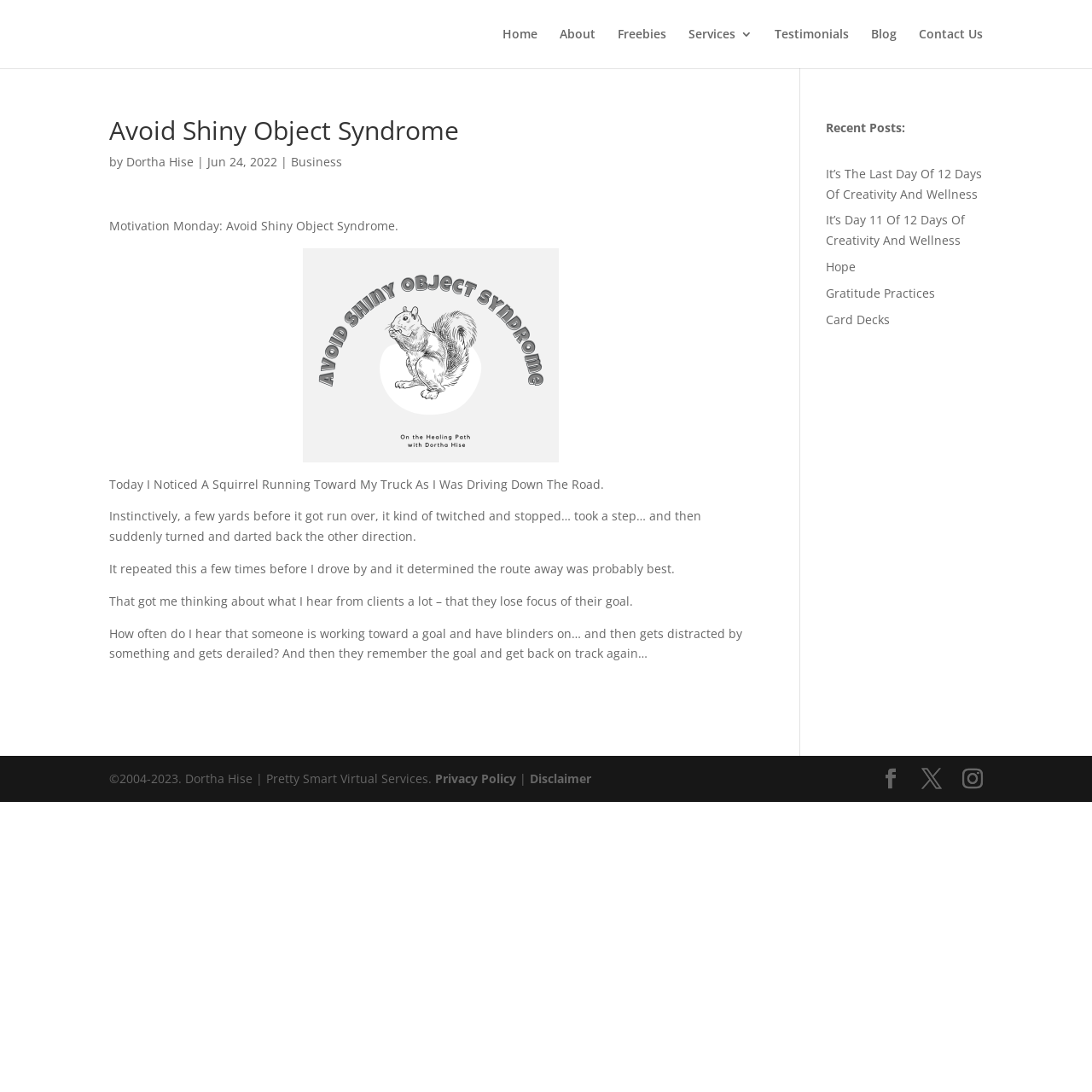Determine the bounding box coordinates of the clickable region to follow the instruction: "read the blog".

[0.798, 0.026, 0.821, 0.062]